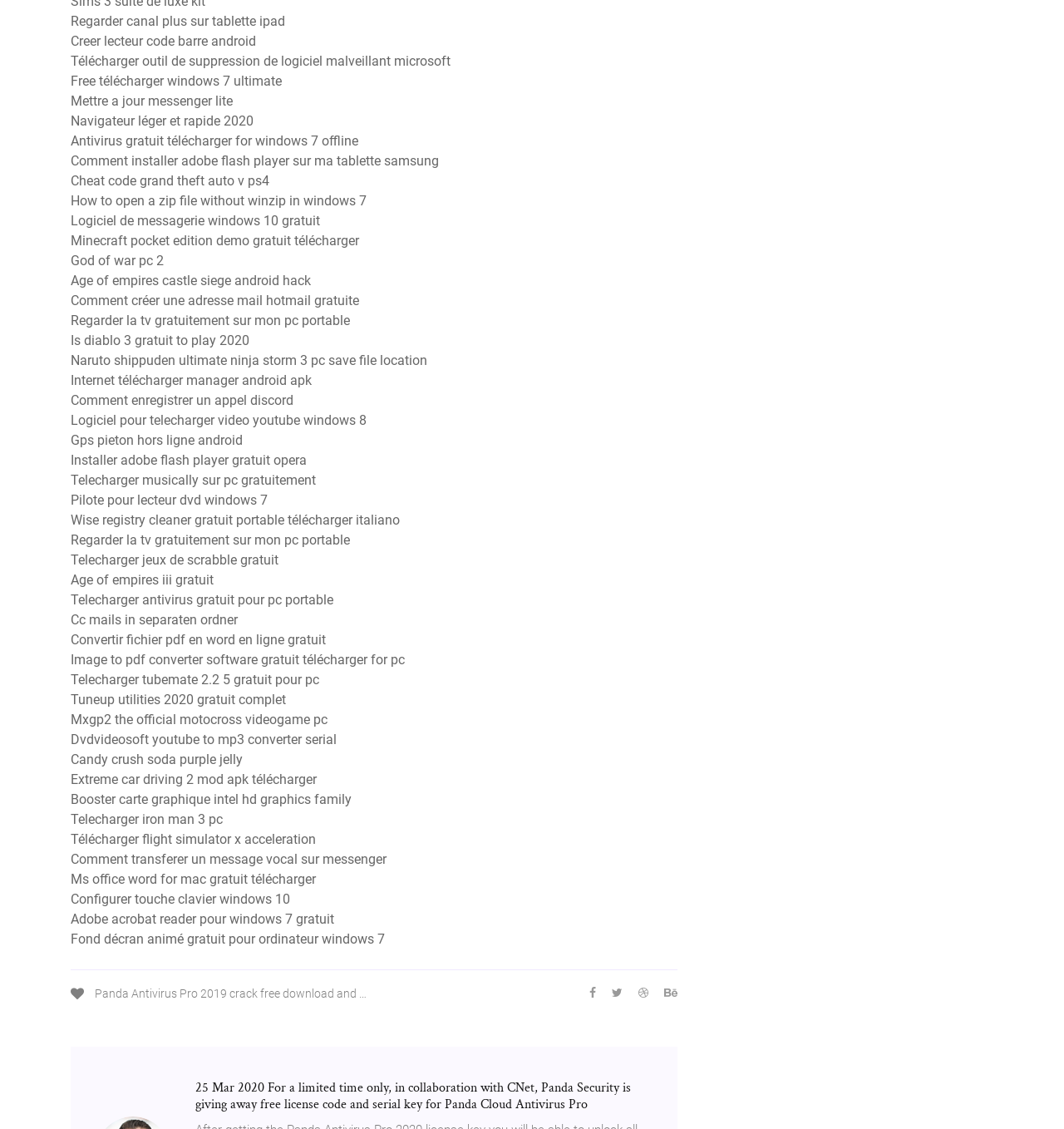Determine the bounding box of the UI component based on this description: "Gps pieton hors ligne android". The bounding box coordinates should be four float values between 0 and 1, i.e., [left, top, right, bottom].

[0.066, 0.383, 0.228, 0.397]